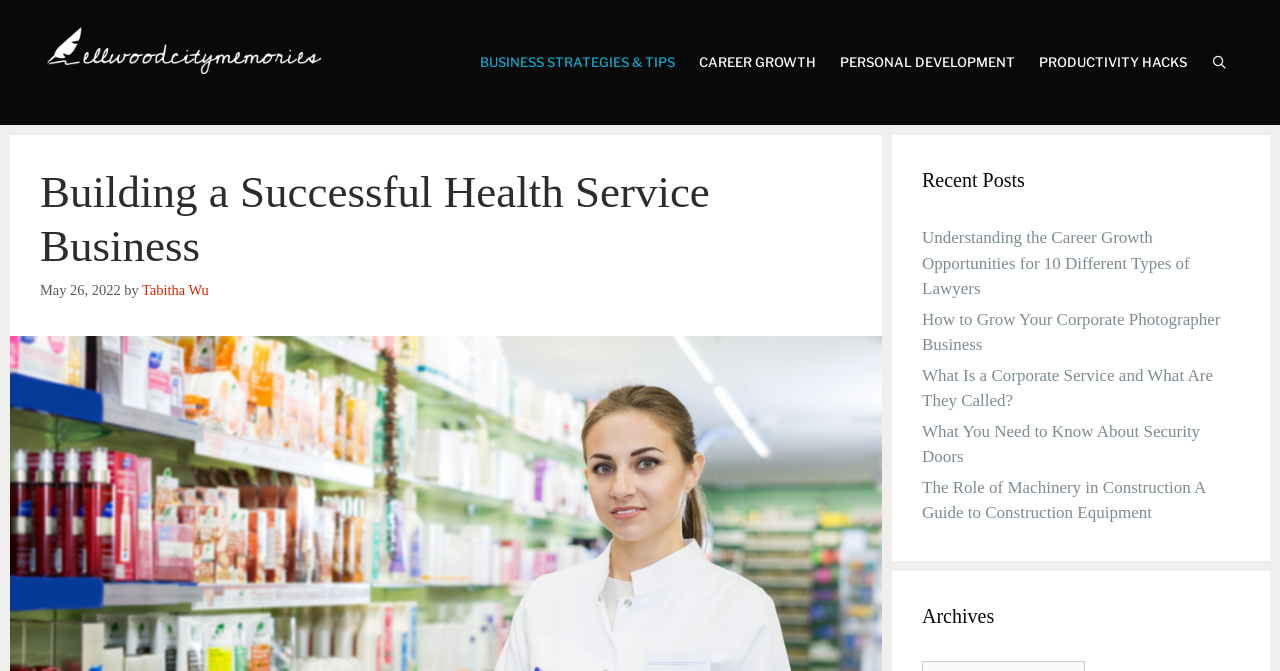Please identify the bounding box coordinates of the area I need to click to accomplish the following instruction: "View the recent post about corporate photographer business".

[0.72, 0.461, 0.953, 0.528]